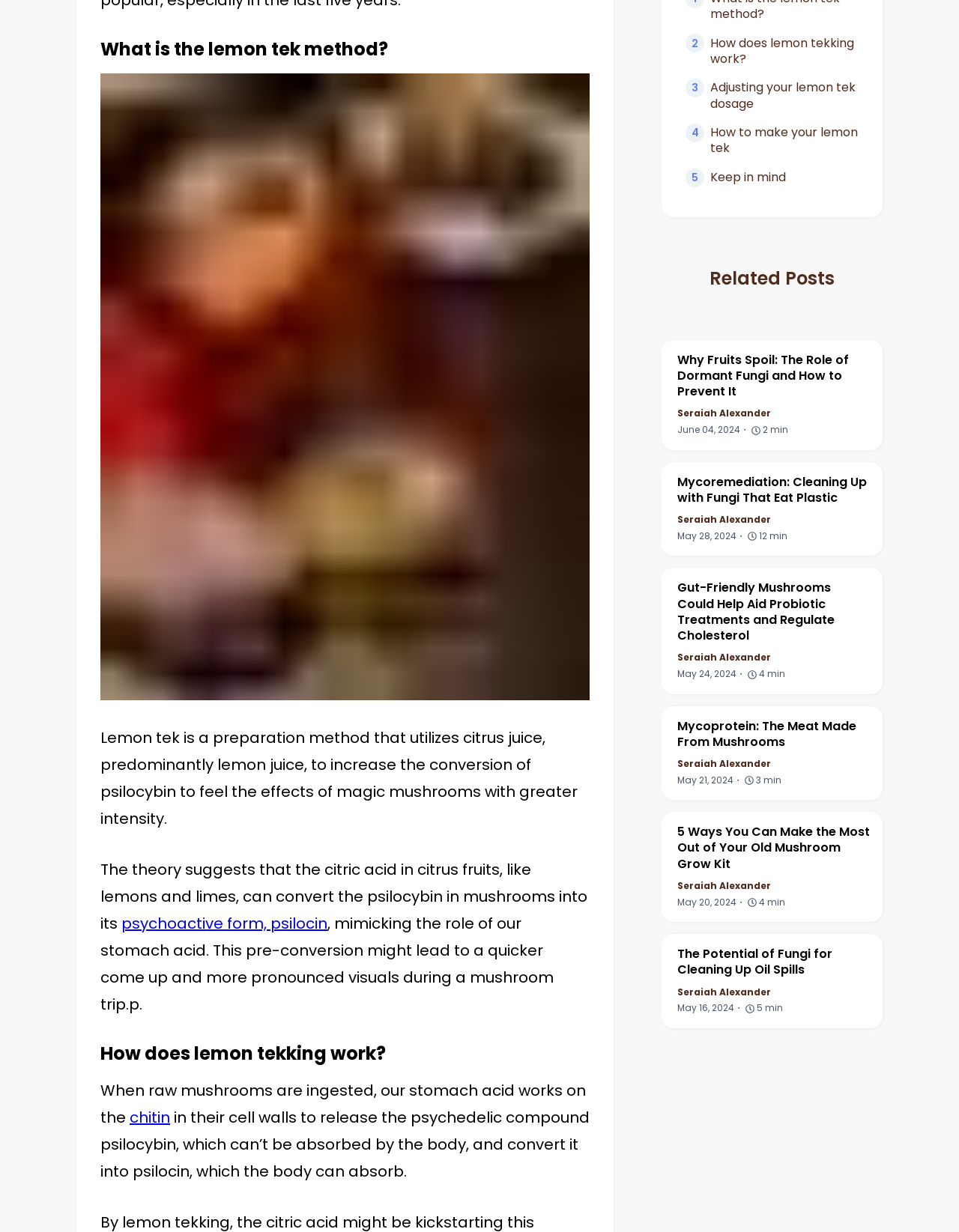What is the role of stomach acid in mushroom ingestion?
Please provide a single word or phrase as the answer based on the screenshot.

Releases psychedelic compound